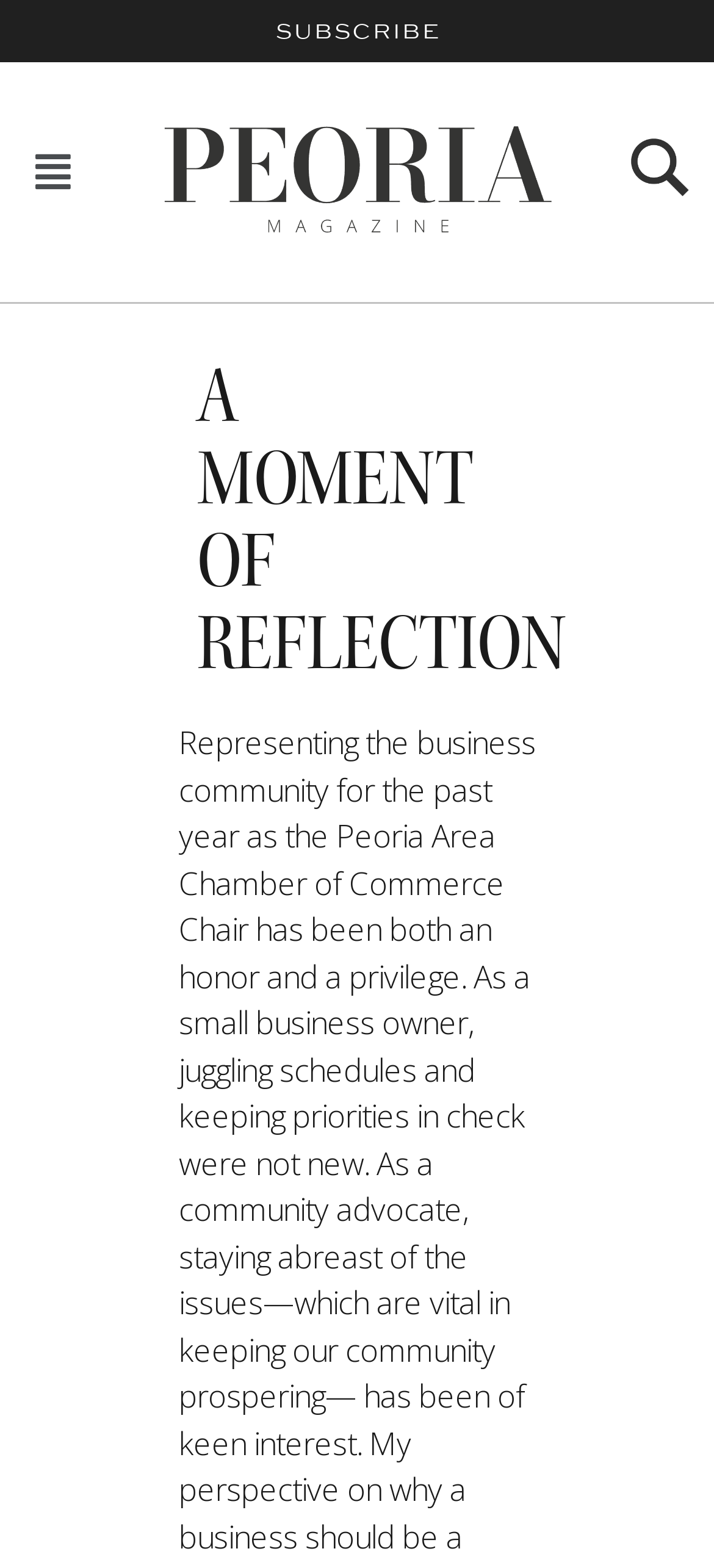Identify and extract the heading text of the webpage.

A MOMENT OF REFLECTION